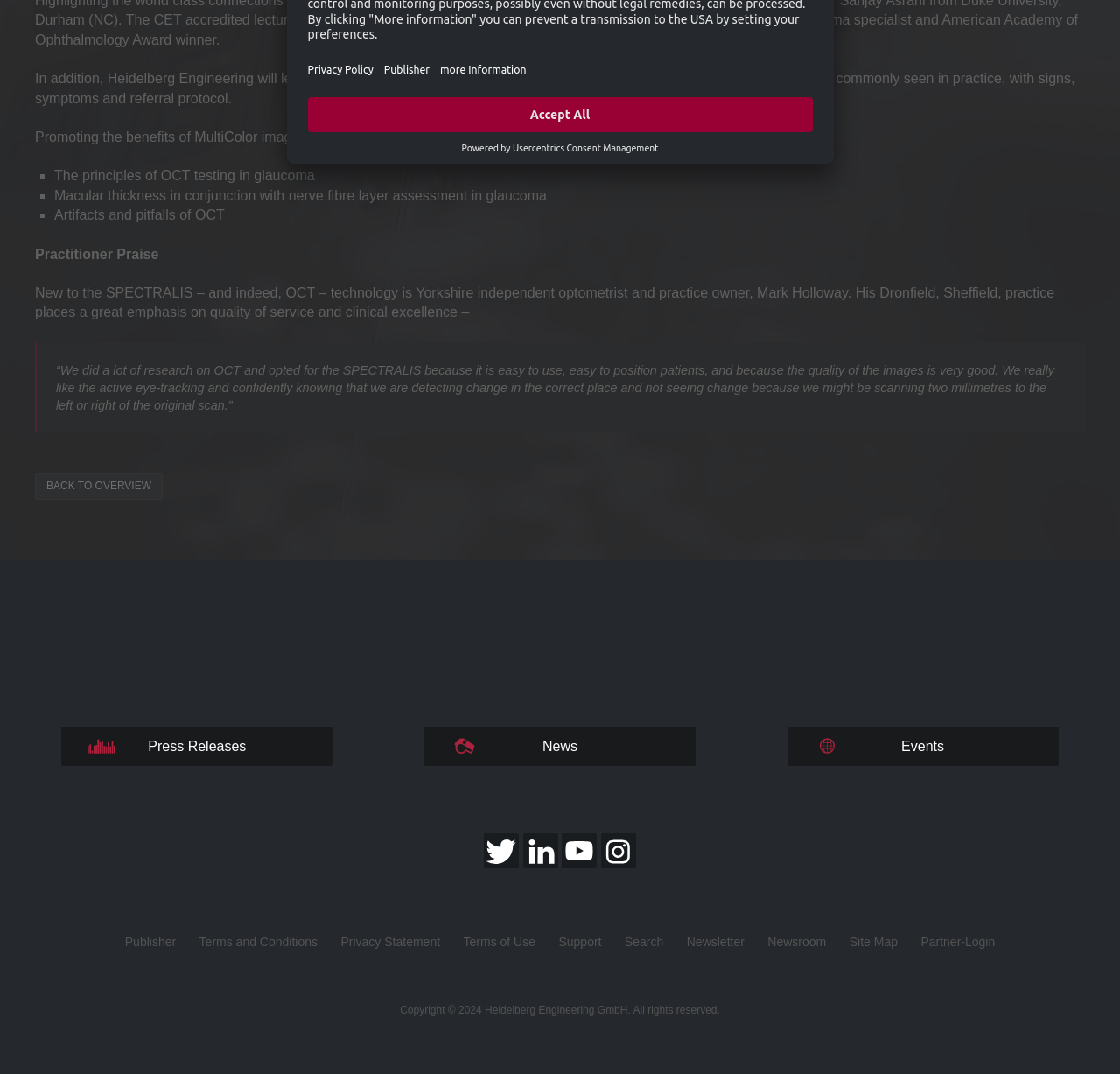Please determine the bounding box coordinates for the UI element described here. Use the format (top-left x, top-left y, bottom-right x, bottom-right y) with values bounded between 0 and 1: Privacy Statement

[0.296, 0.863, 0.402, 0.892]